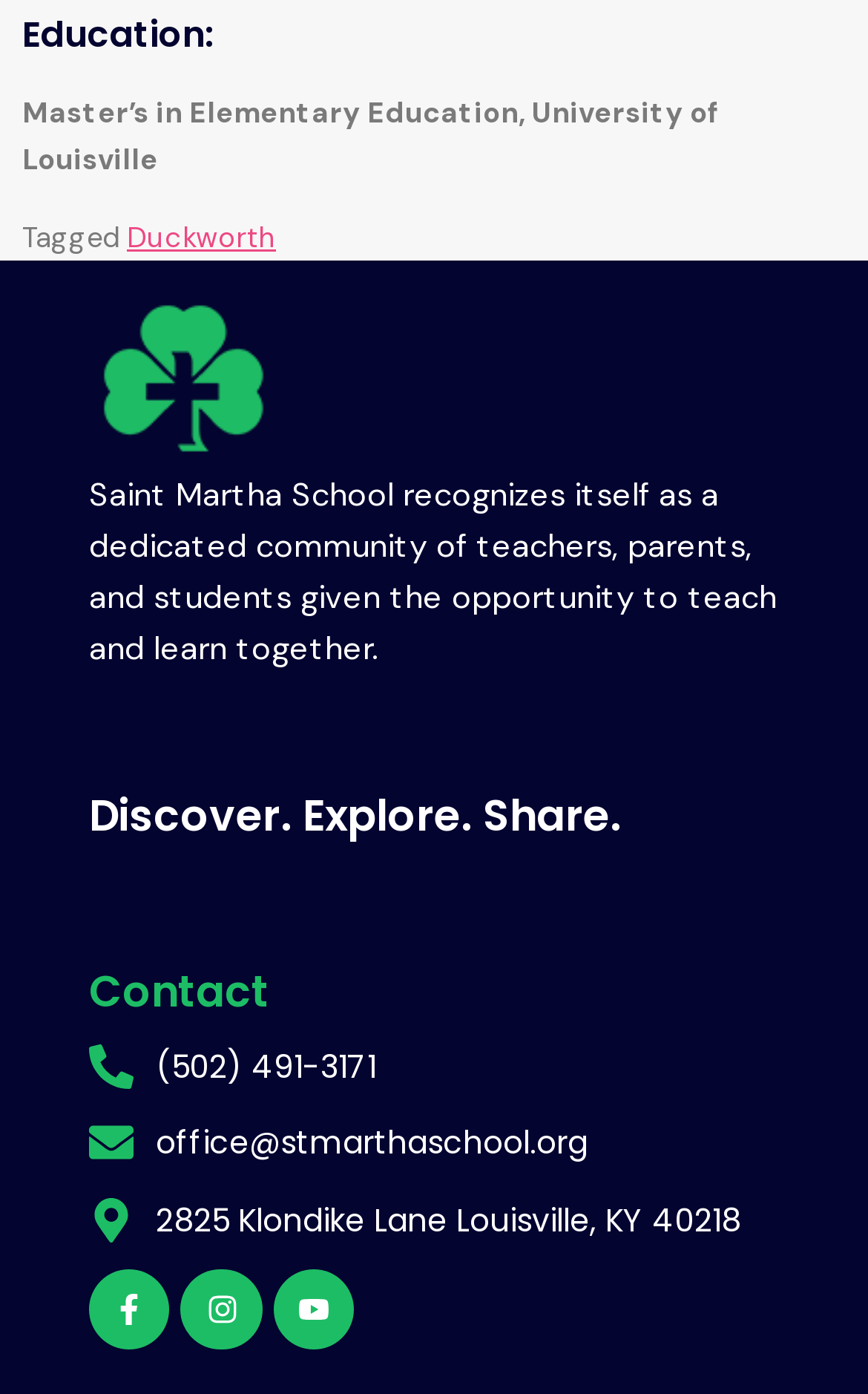What is the phone number of the school?
Give a single word or phrase answer based on the content of the image.

(502) 491-3171